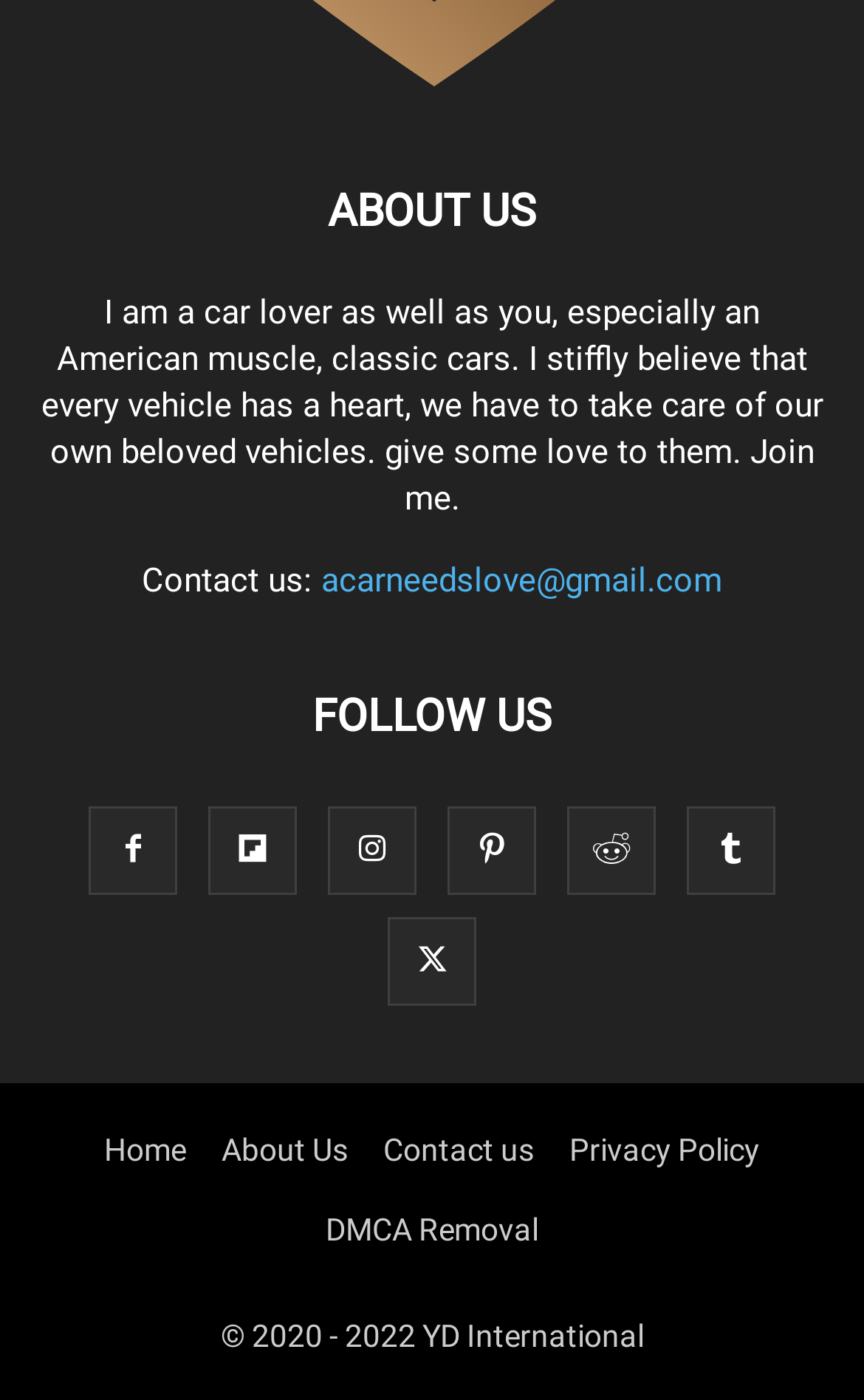Please identify the bounding box coordinates for the region that you need to click to follow this instruction: "Follow us on Facebook".

[0.103, 0.593, 0.205, 0.622]